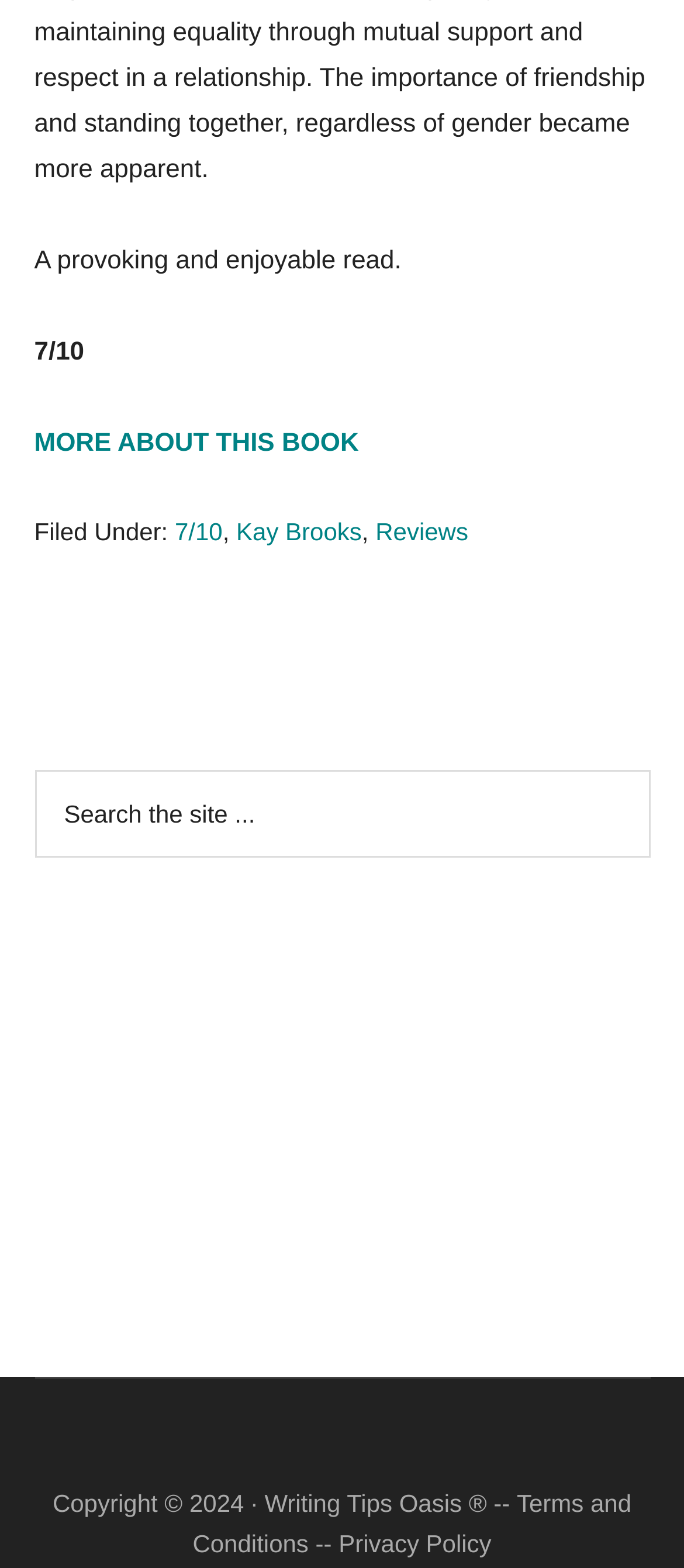How many links are there in the footer section?
Please interpret the details in the image and answer the question thoroughly.

The footer section contains three links: '7/10', 'Kay Brooks', and 'Reviews', which can be counted by examining the link elements in the footer section.